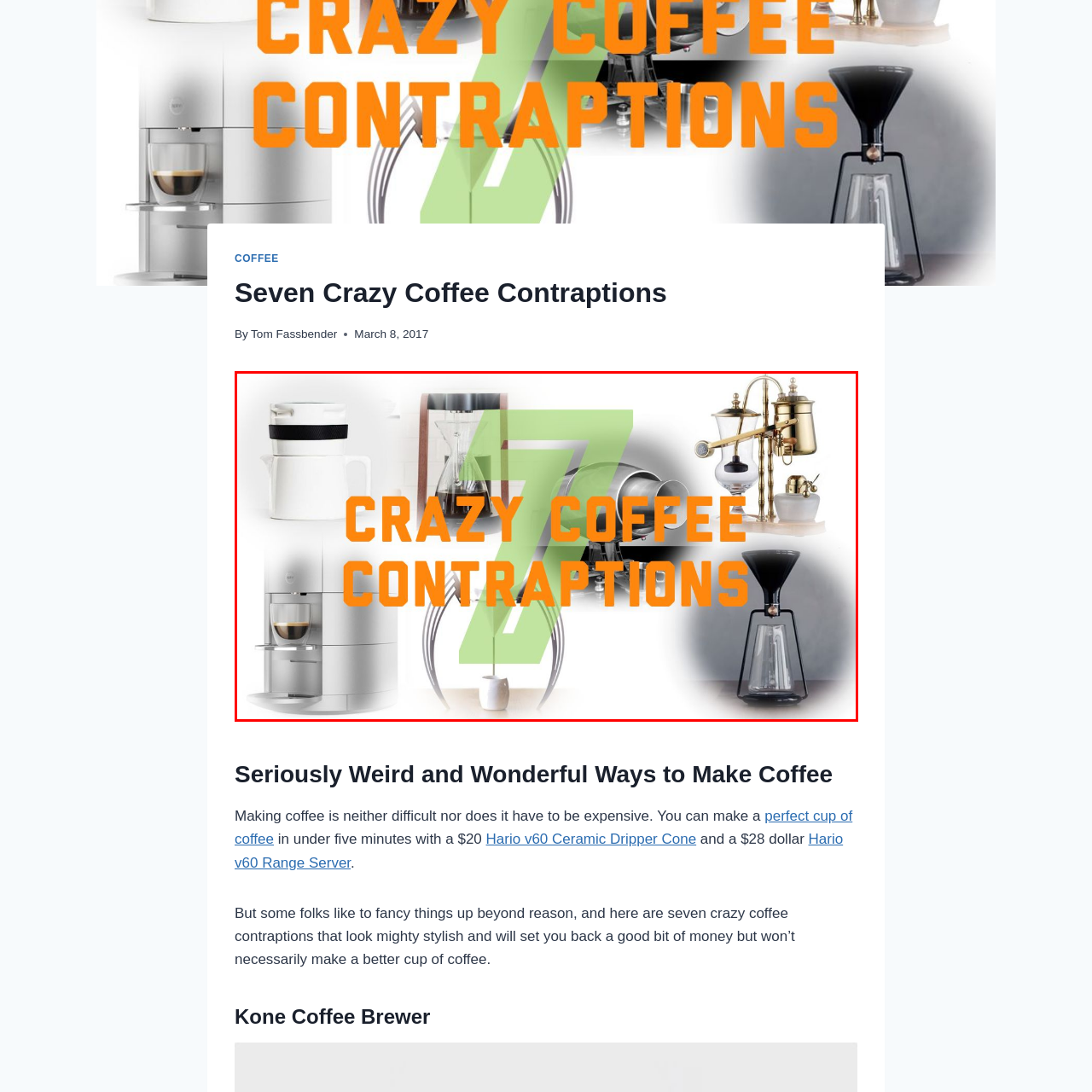Observe the content inside the red rectangle, What is the purpose of the image? 
Give your answer in just one word or phrase.

To showcase creative coffee-making techniques